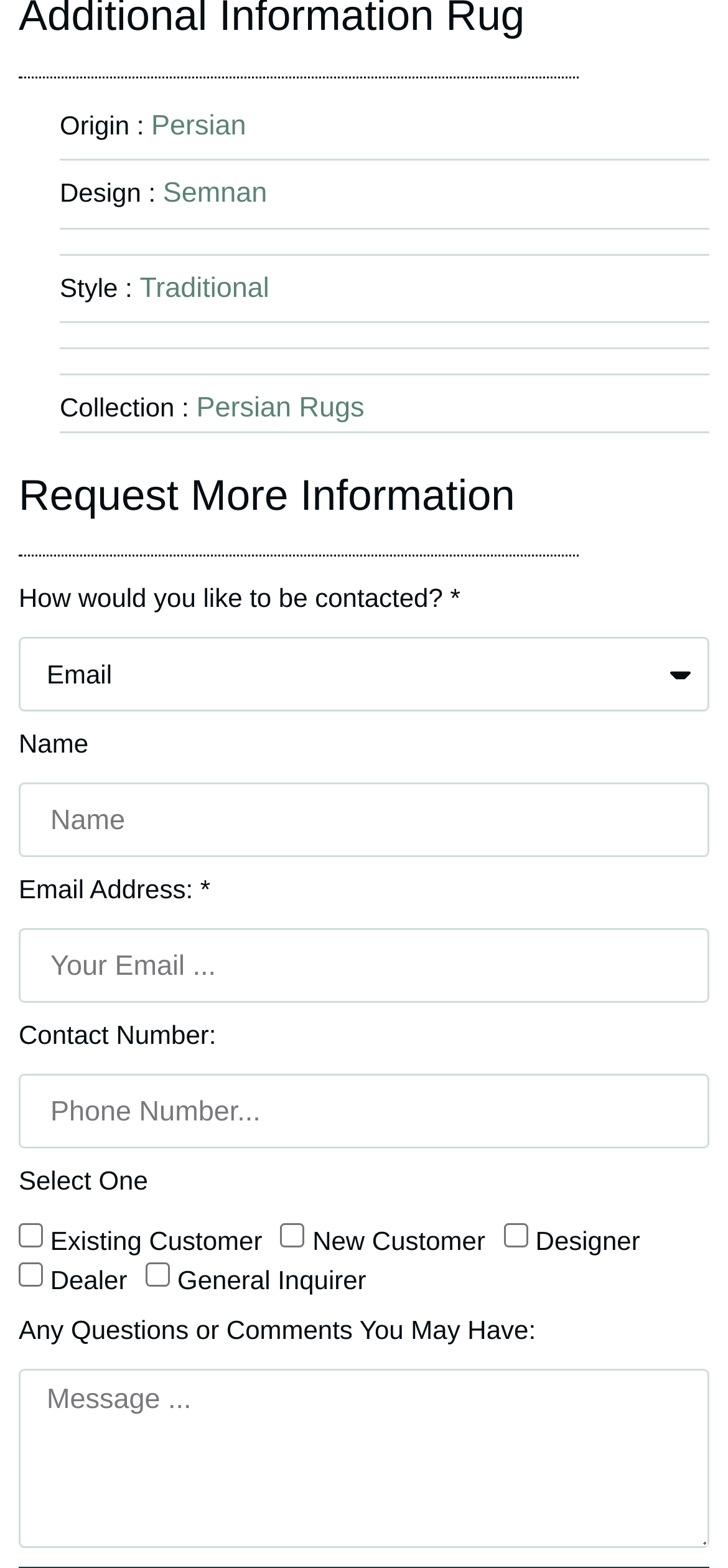Please predict the bounding box coordinates of the element's region where a click is necessary to complete the following instruction: "Select origin". The coordinates should be represented by four float numbers between 0 and 1, i.e., [left, top, right, bottom].

[0.082, 0.07, 0.208, 0.089]